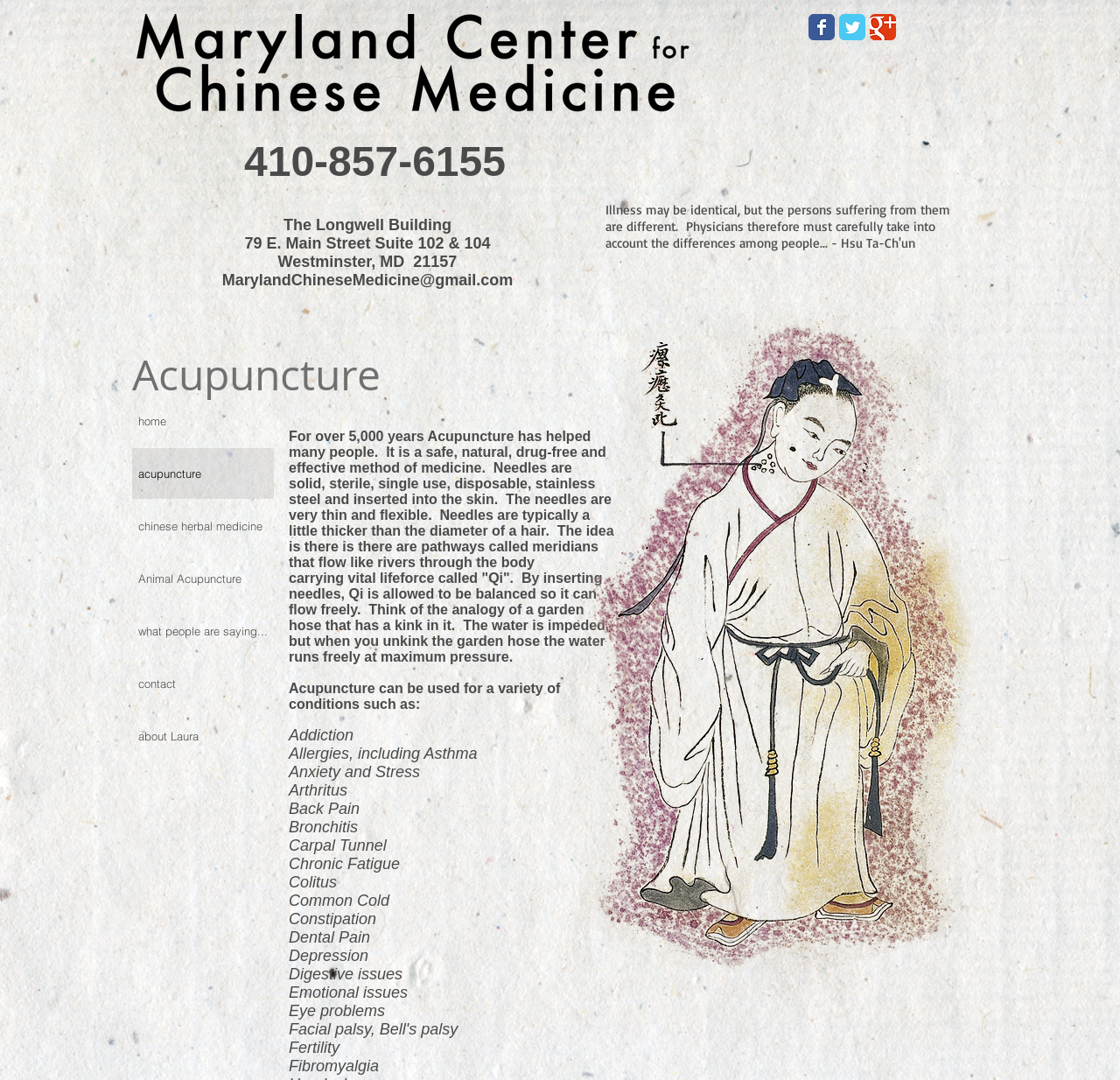Please locate the bounding box coordinates of the element that should be clicked to achieve the given instruction: "Navigate to the 'Acupuncture' page".

[0.118, 0.321, 0.614, 0.373]